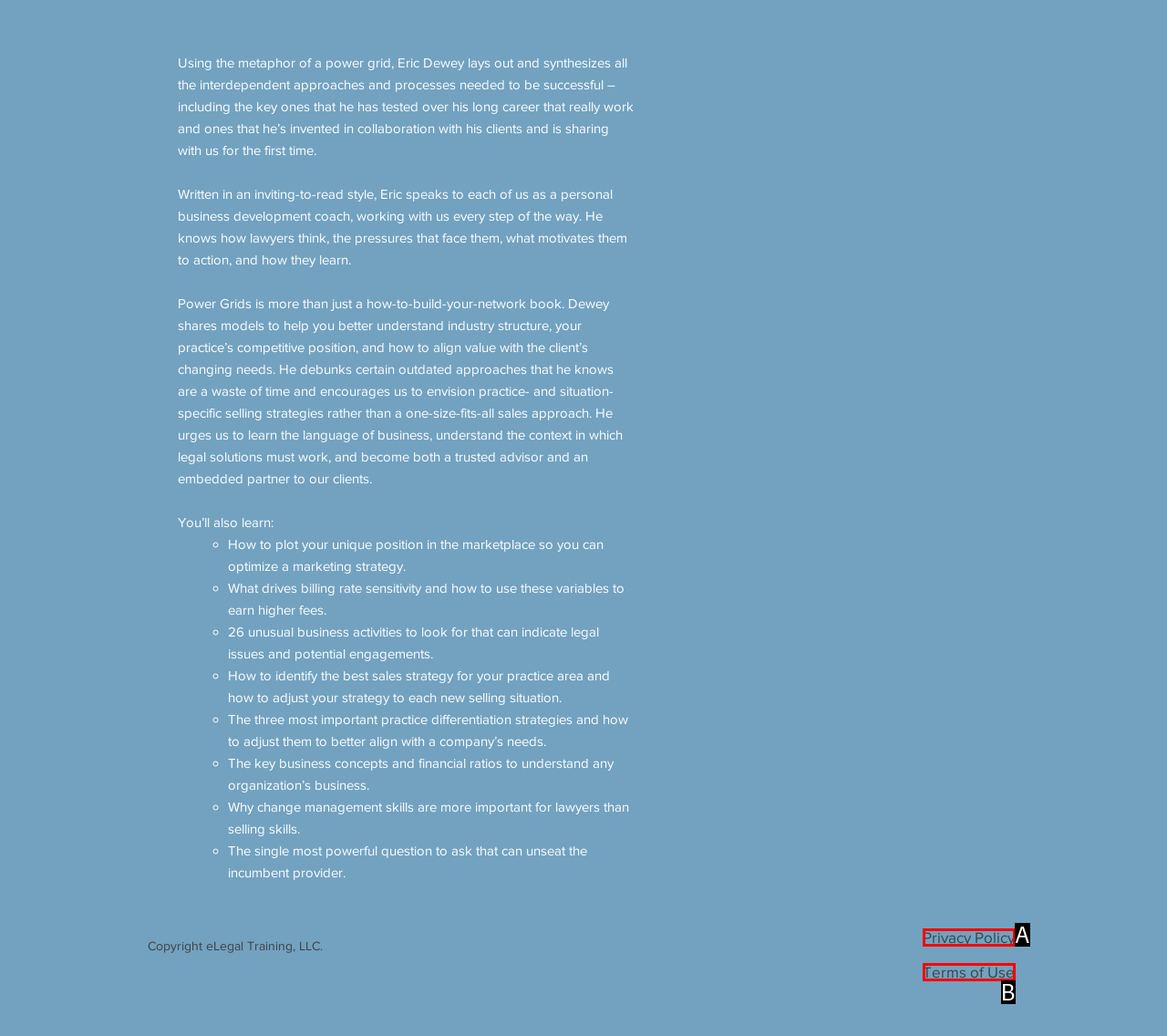Based on the description: Terms of Use, find the HTML element that matches it. Provide your answer as the letter of the chosen option.

B